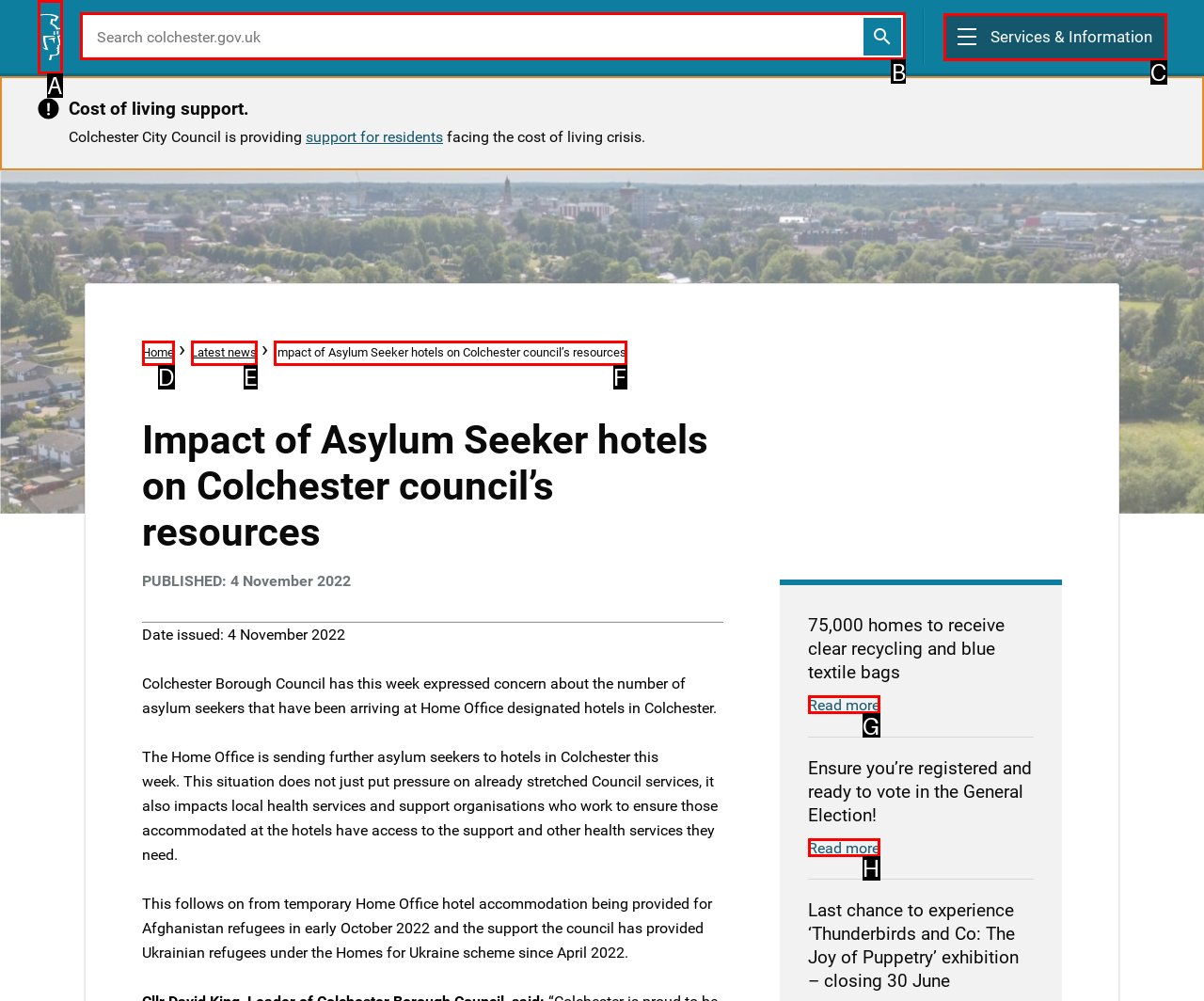Provide the letter of the HTML element that you need to click on to perform the task: search on the website.
Answer with the letter corresponding to the correct option.

B